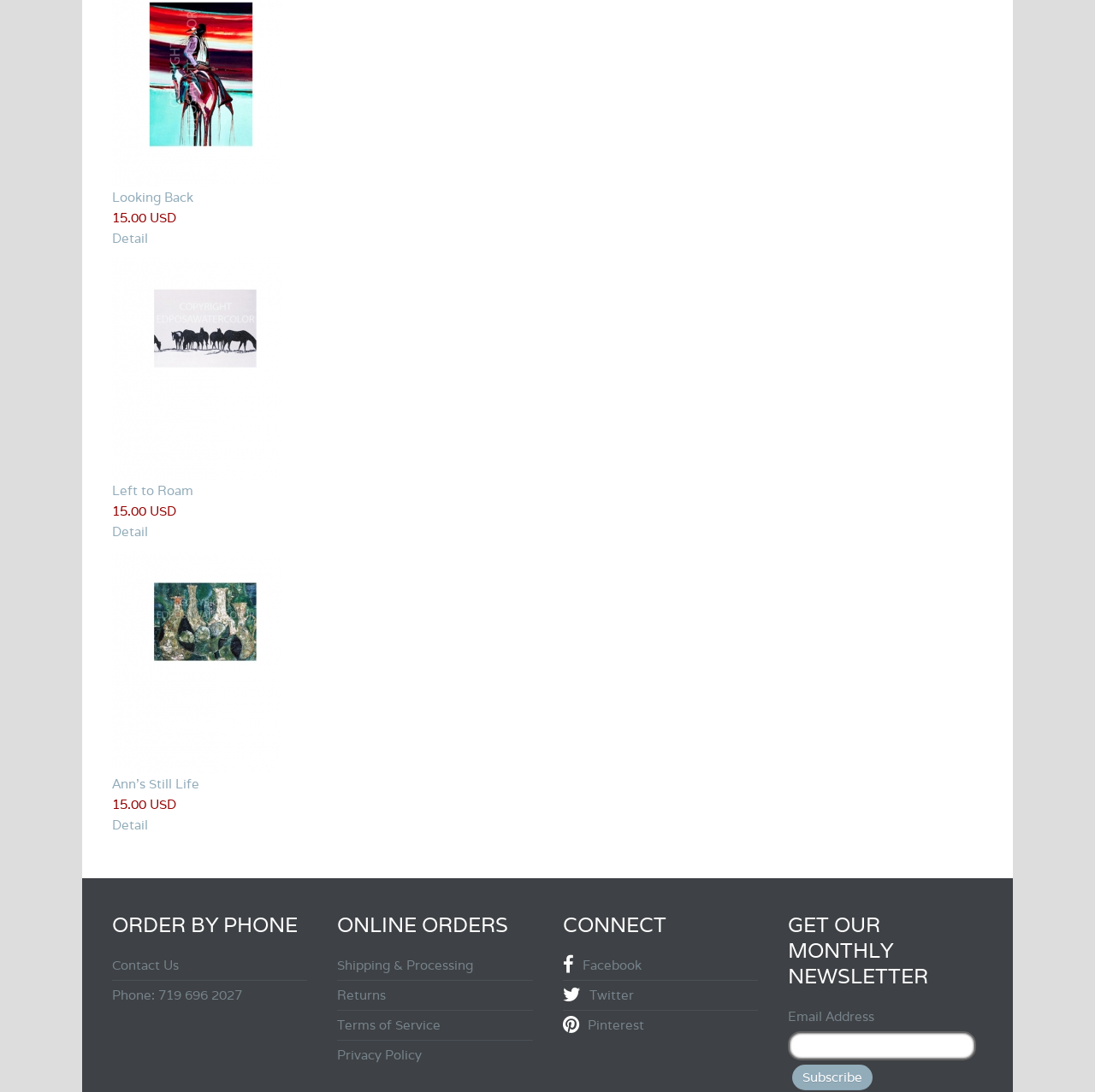Please specify the bounding box coordinates of the region to click in order to perform the following instruction: "Contact us".

[0.102, 0.876, 0.163, 0.891]